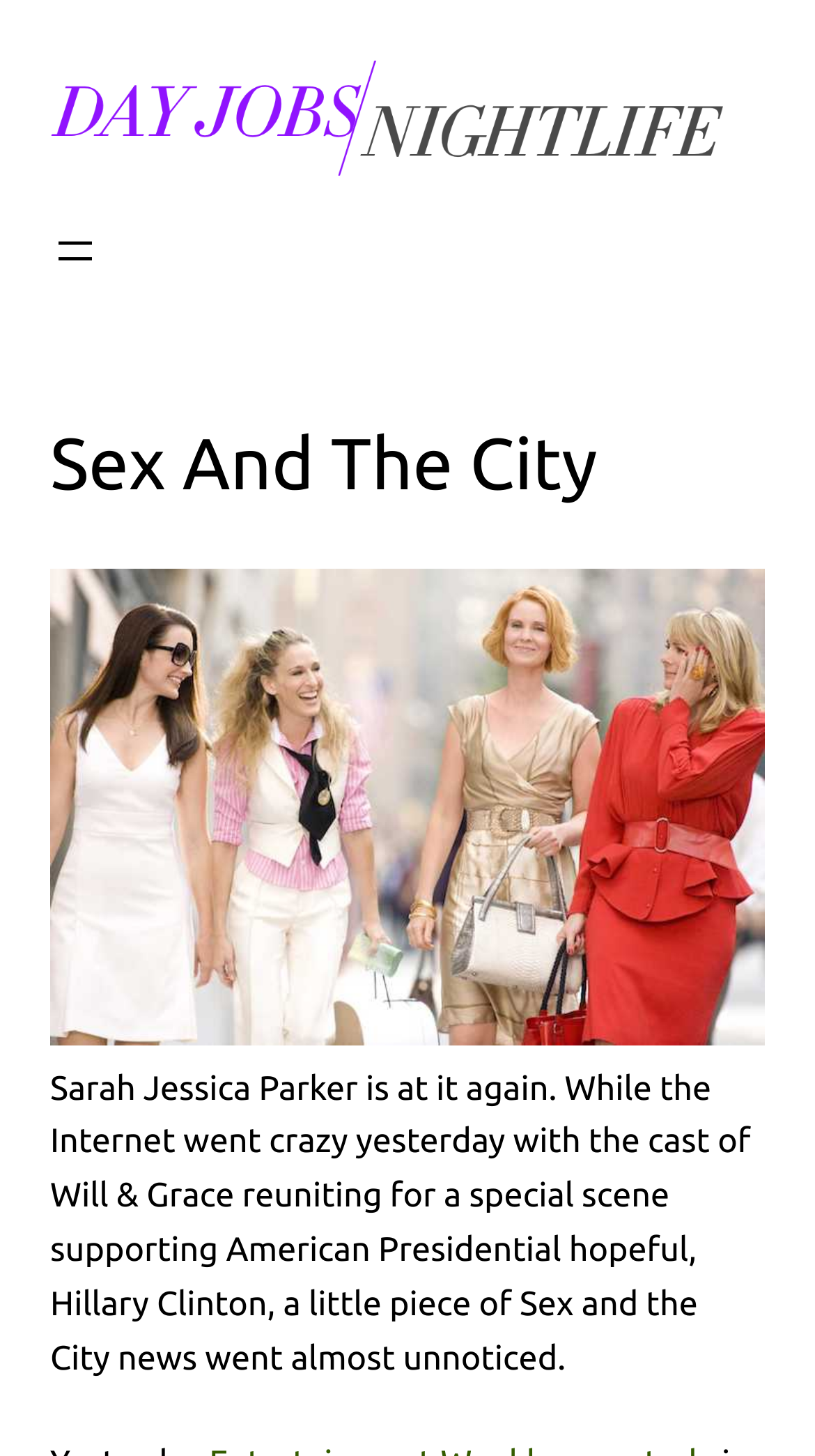What is the bounding box coordinate of the image?
Please provide an in-depth and detailed response to the question.

The answer can be found in the image element with the OCR text '024-sex-and-the-city-theredlist' which has the bounding box coordinates [0.062, 0.39, 0.938, 0.718]